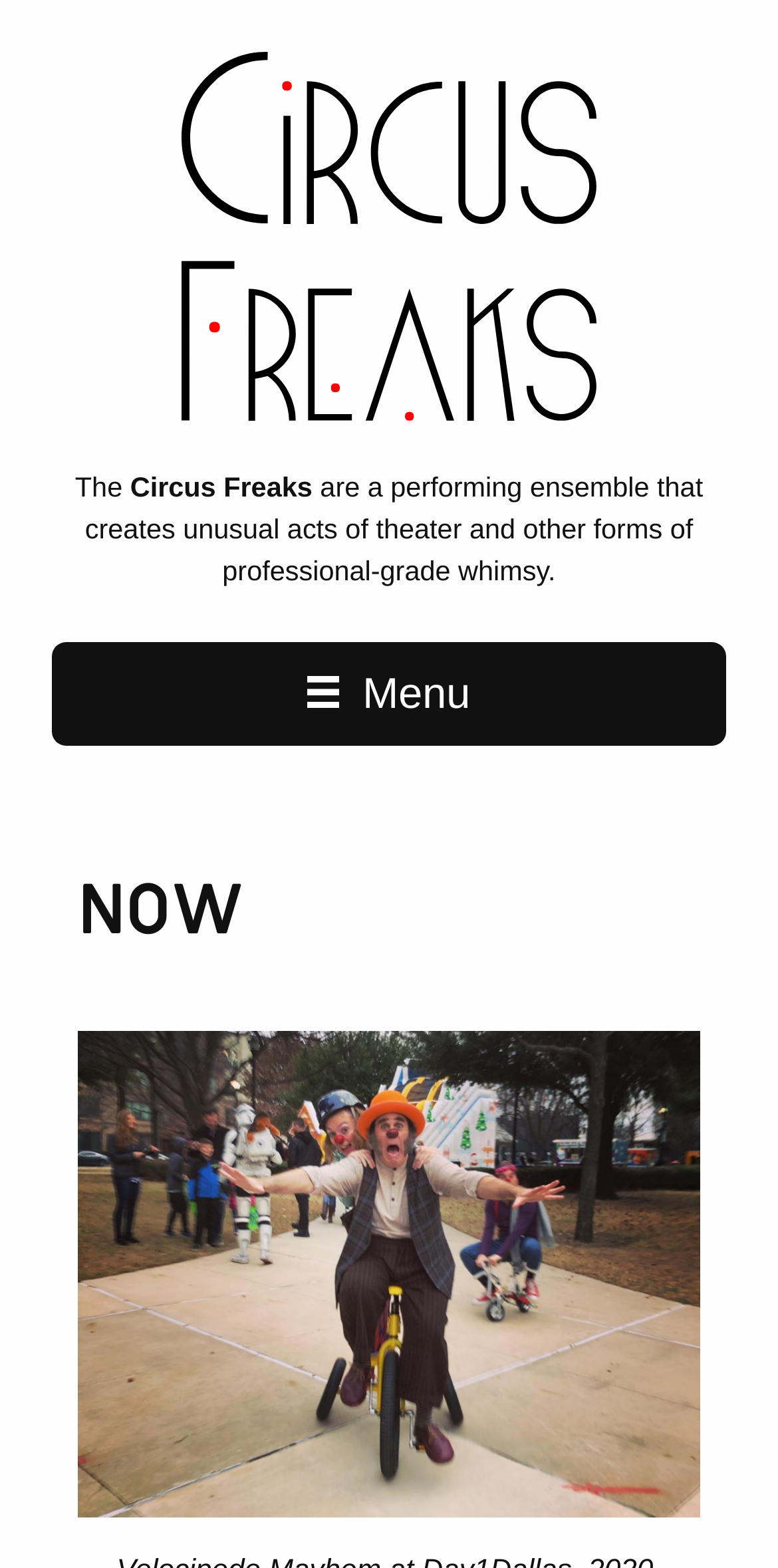Who took the photo?
Using the image, provide a concise answer in one word or a short phrase.

Vogel Alcove